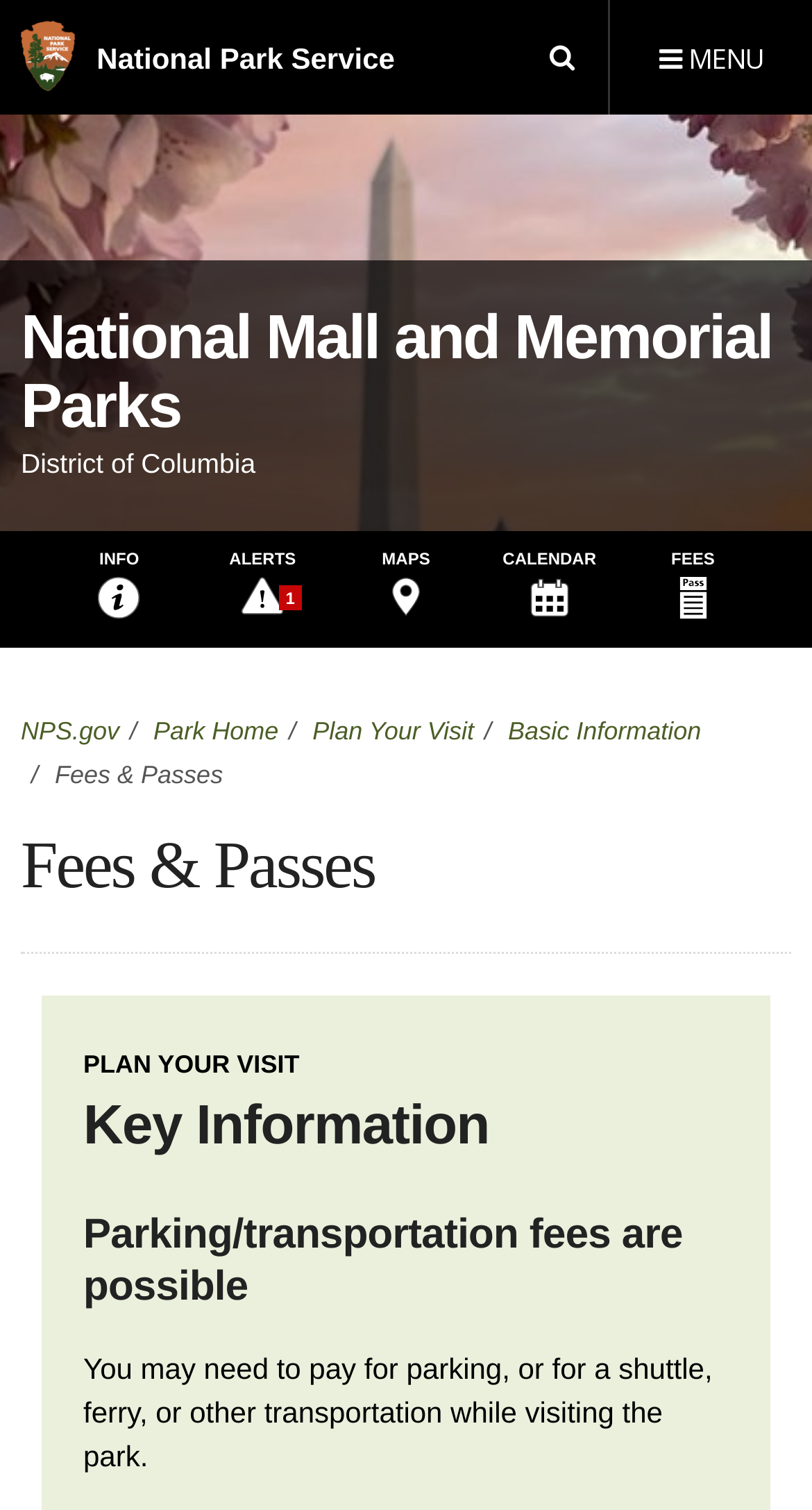Provide a brief response to the question using a single word or phrase: 
What is the purpose of the 'Open Menu' button?

To open the global navigation menu